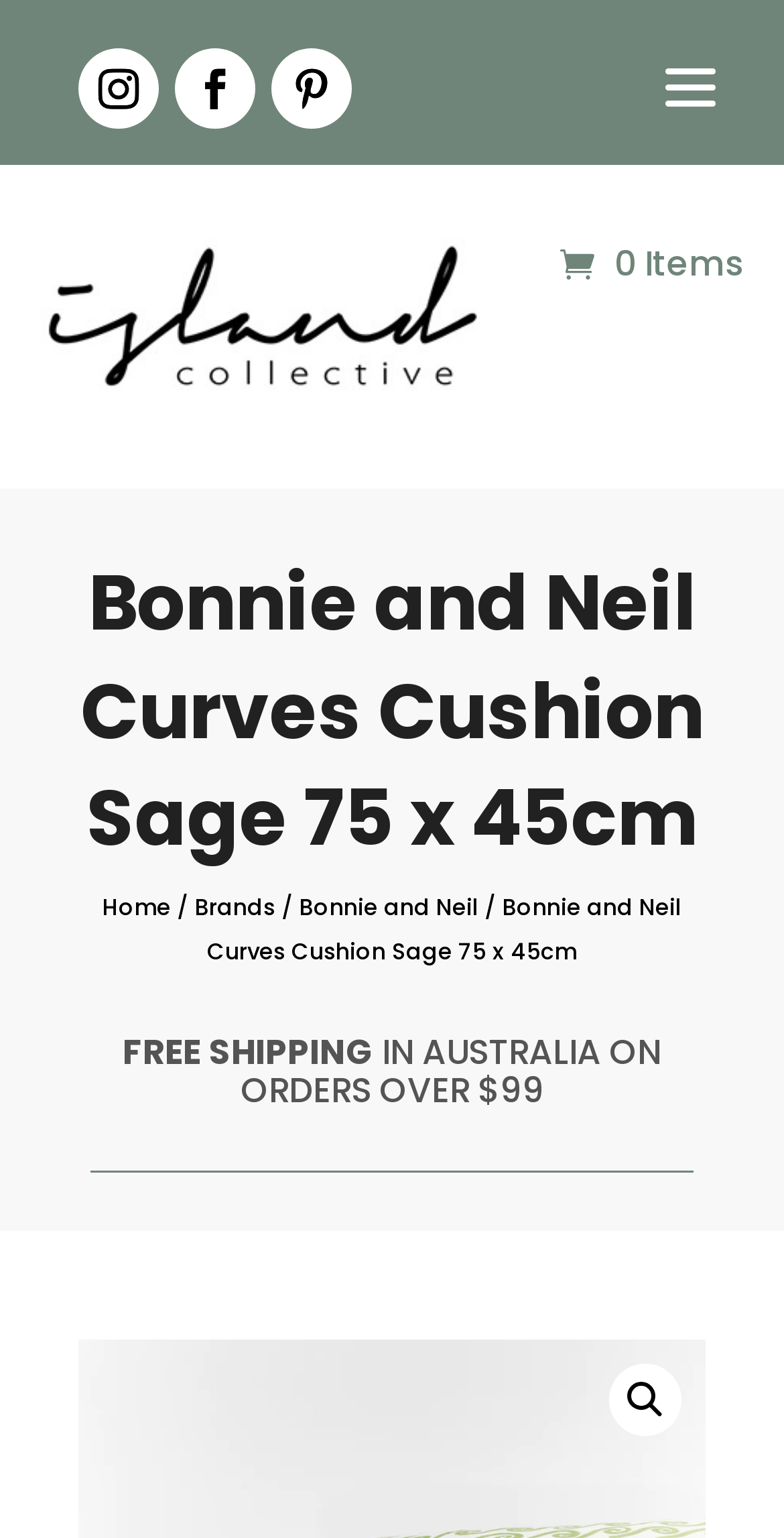Please determine the heading text of this webpage.

Bonnie and Neil Curves Cushion Sage 75 x 45cm